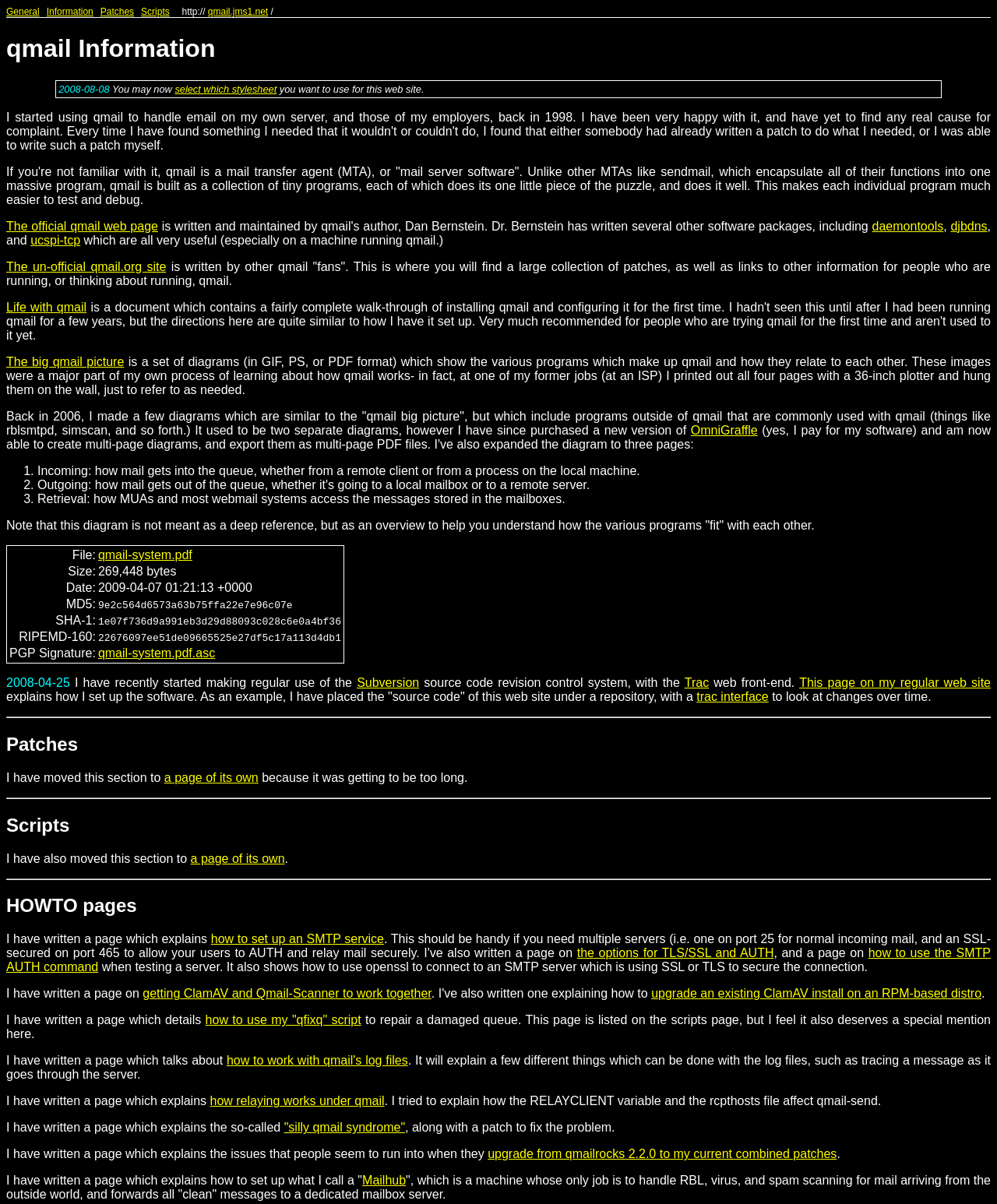Find the bounding box coordinates for the area you need to click to carry out the instruction: "click on the 'General' link". The coordinates should be four float numbers between 0 and 1, indicated as [left, top, right, bottom].

[0.006, 0.005, 0.04, 0.014]